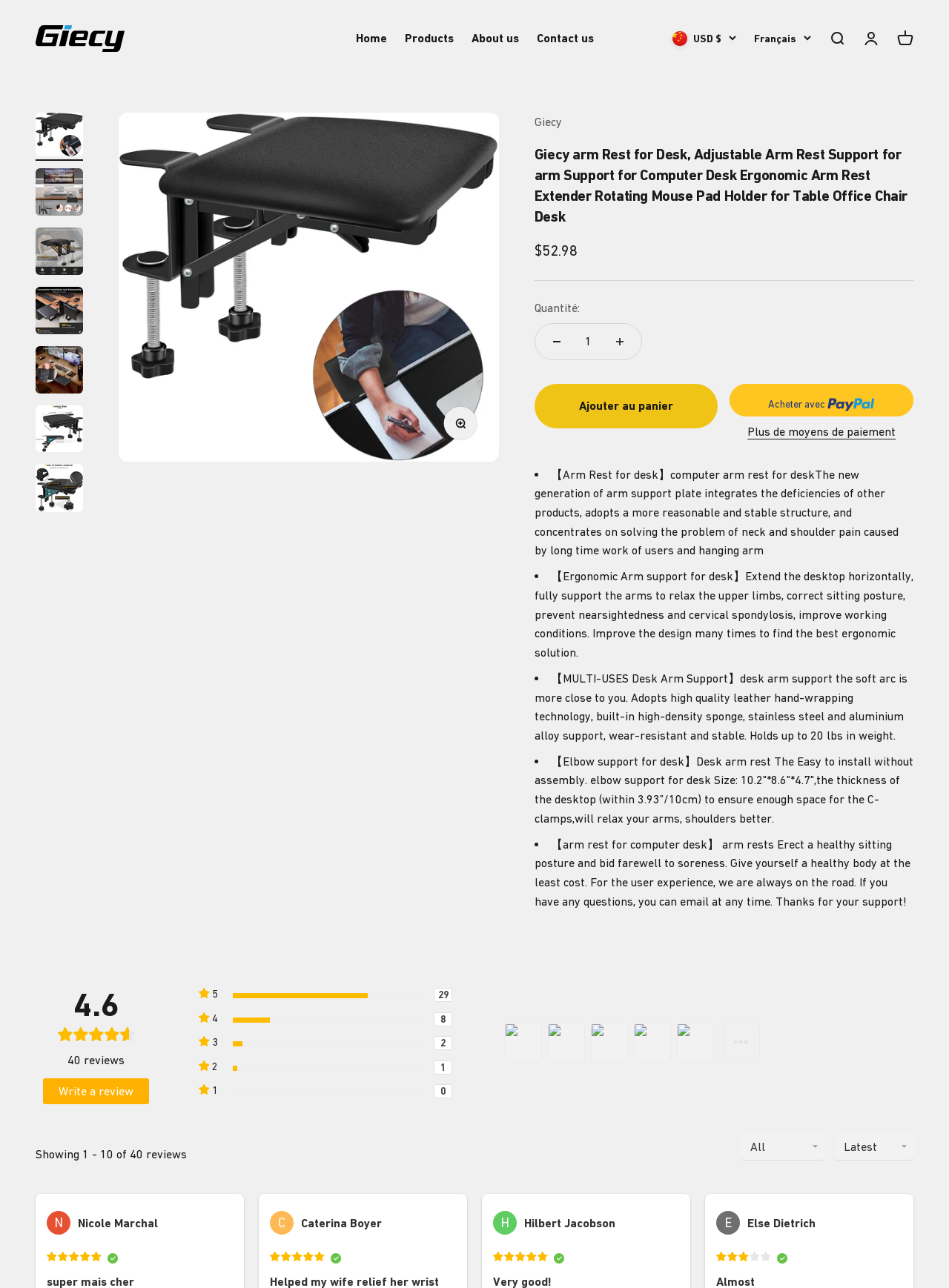Identify the bounding box coordinates of the region I need to click to complete this instruction: "Share via Facebook".

None